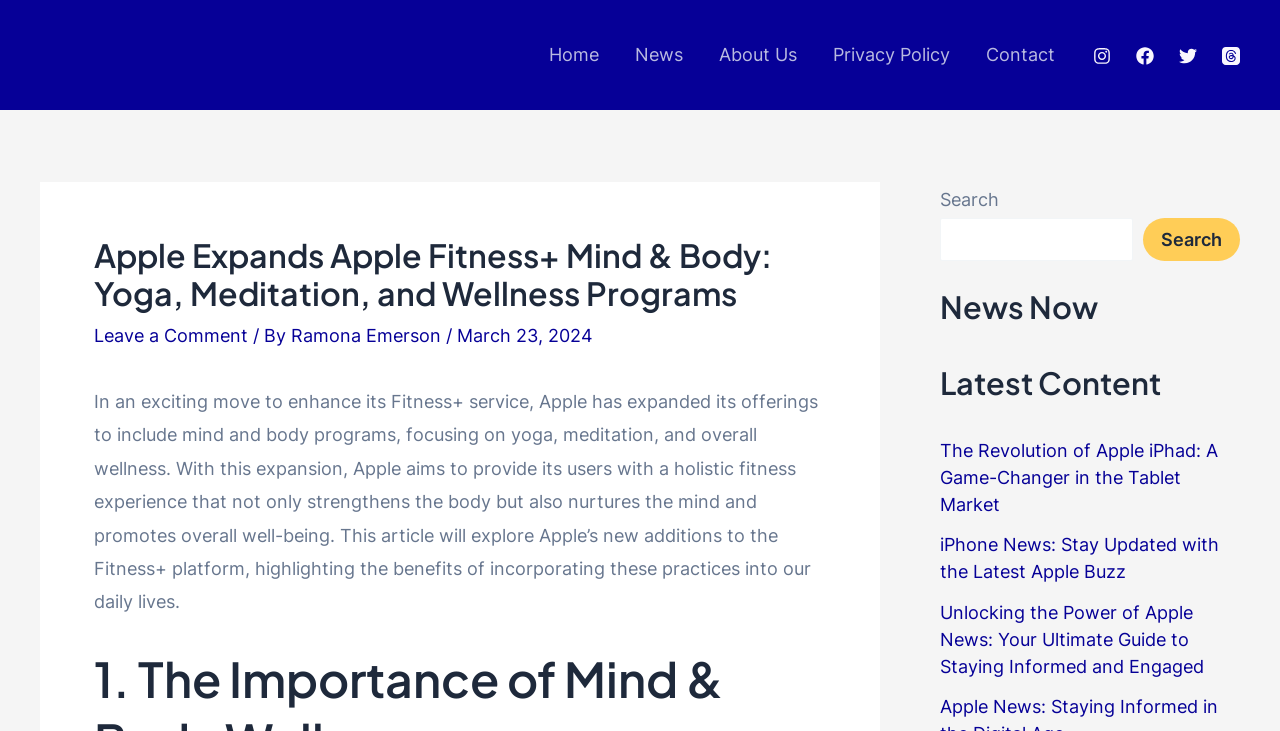Determine the bounding box coordinates of the clickable region to follow the instruction: "View orders".

None